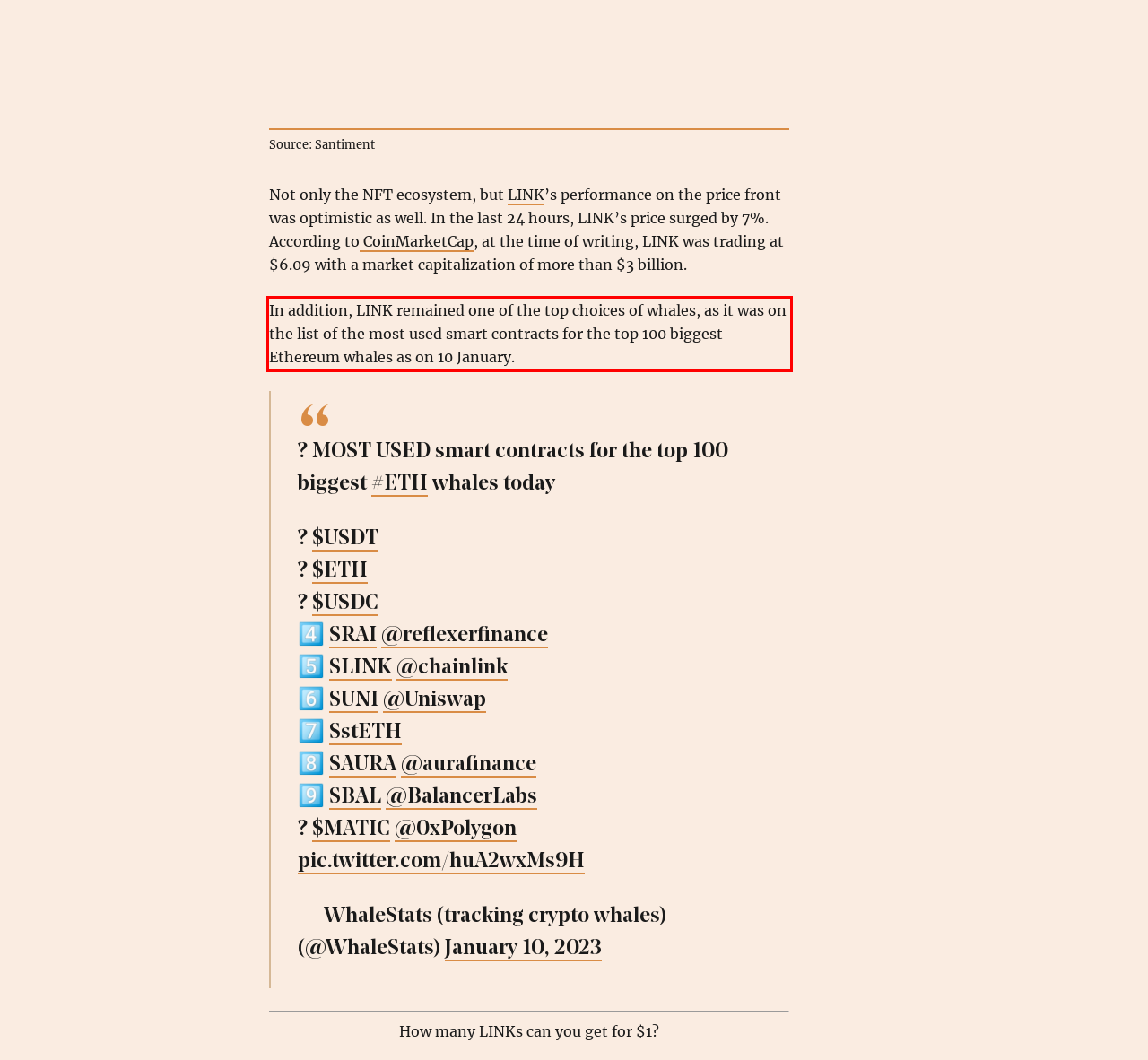Using the provided screenshot, read and generate the text content within the red-bordered area.

In addition, LINK remained one of the top choices of whales, as it was on the list of the most used smart contracts for the top 100 biggest Ethereum whales as on 10 January.